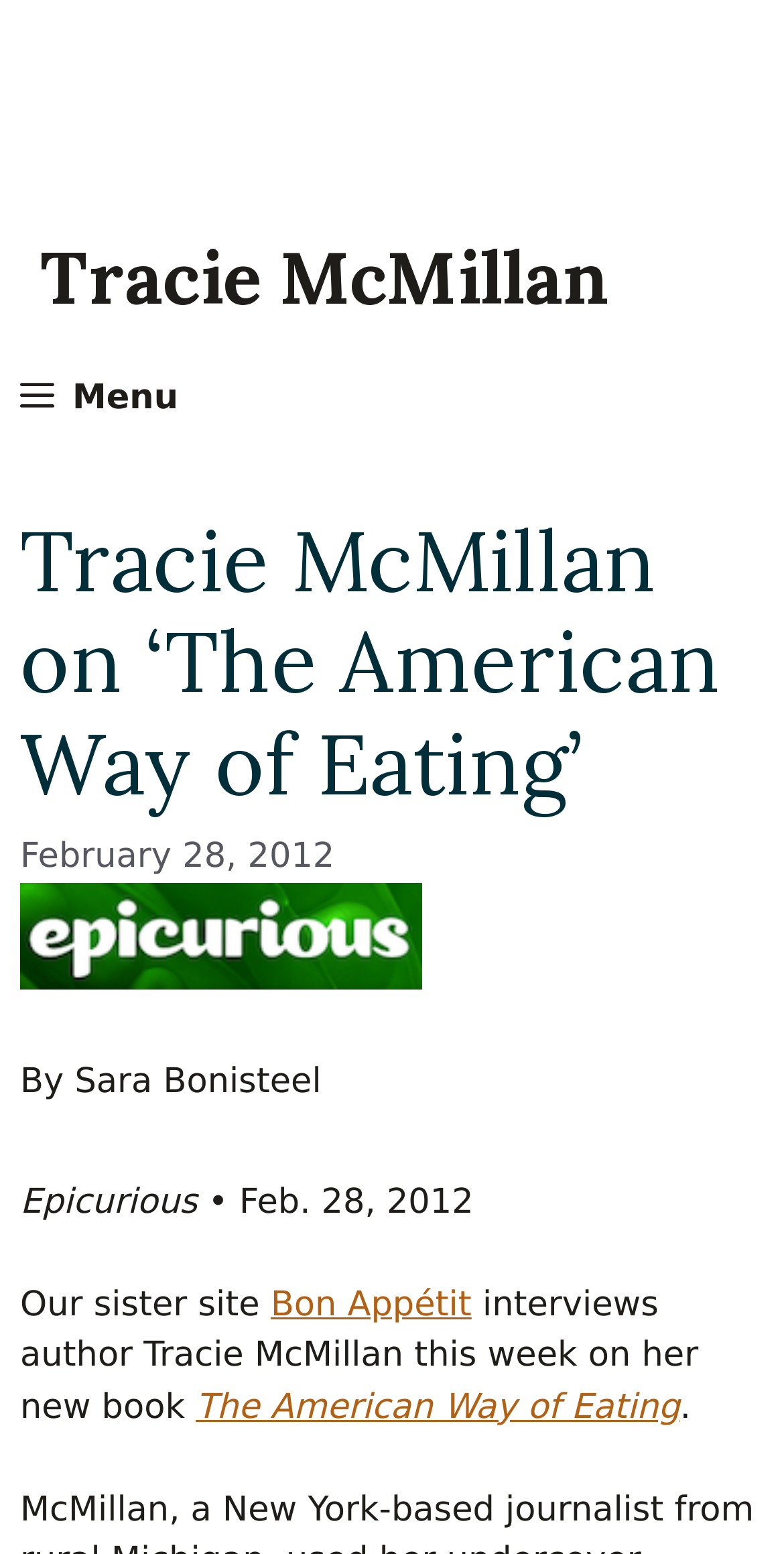Please find the bounding box coordinates of the element's region to be clicked to carry out this instruction: "Click on Events".

[0.025, 0.06, 0.138, 0.079]